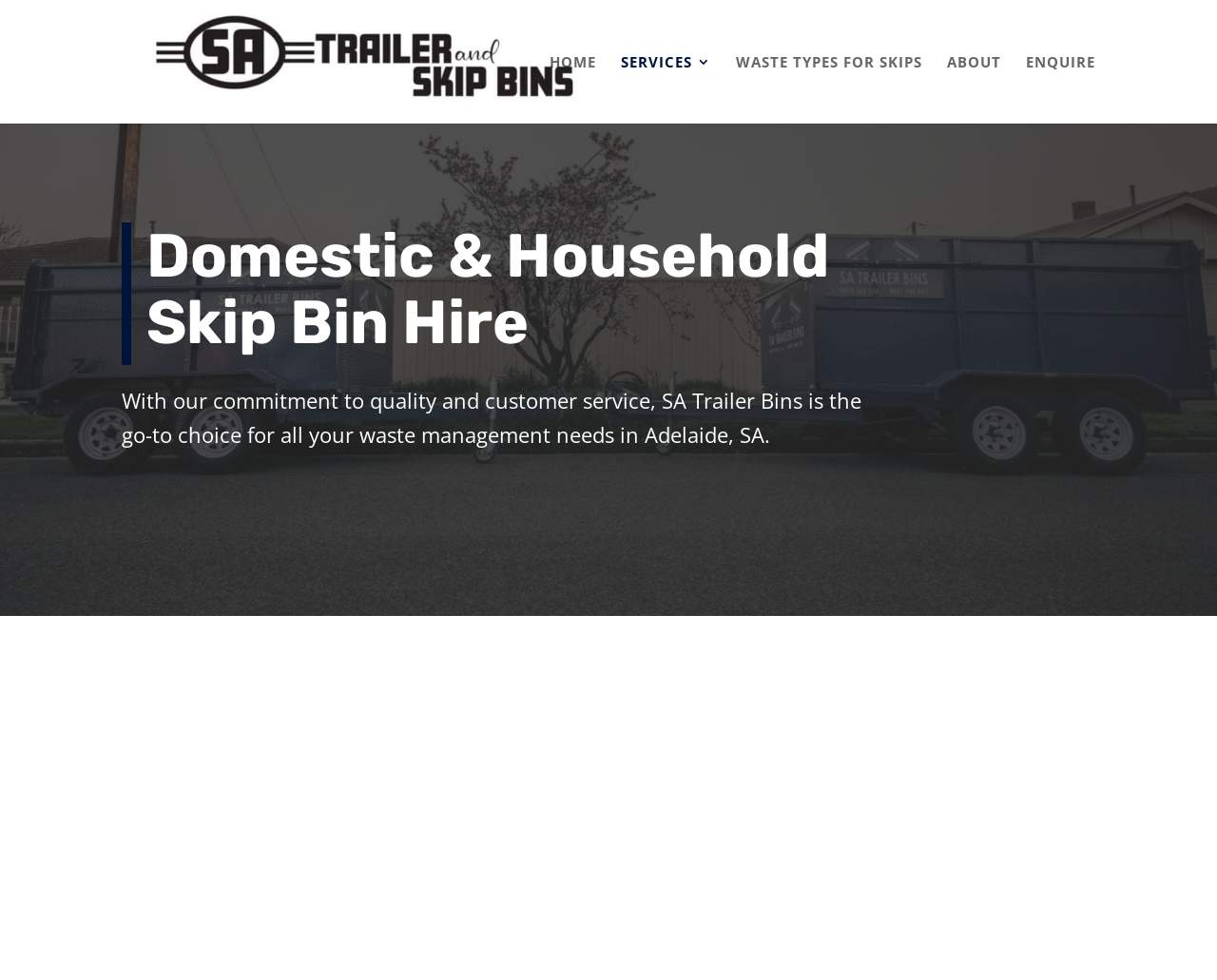Give a detailed account of the webpage.

The webpage is about SA Trailer Bins, a waste management company in Adelaide, SA. At the top left, there is a logo image of SA Trailer & Skip Bins Adelaide, accompanied by a link with the same name. Below the logo, there is a navigation menu with five links: HOME, SERVICES 3, WASTE TYPES FOR SKIPS, ABOUT, and ENQUIRE, aligned horizontally across the top of the page.

The main content of the page is divided into two sections. The first section has a heading "Domestic & Household Skip Bin Hire" and a paragraph of text that describes the company's commitment to quality and customer service, stating that they are the go-to choice for waste management needs in Adelaide, SA.

The second section has a heading "Domestic Skip Bin Hire Adelaide" and a longer paragraph of text that explains the benefits of using SA Trailer Bins for domestic waste management in Adelaide, highlighting their portable trailer bins as a perfect alternative to traditional skip hire services. This section is located below the first section.